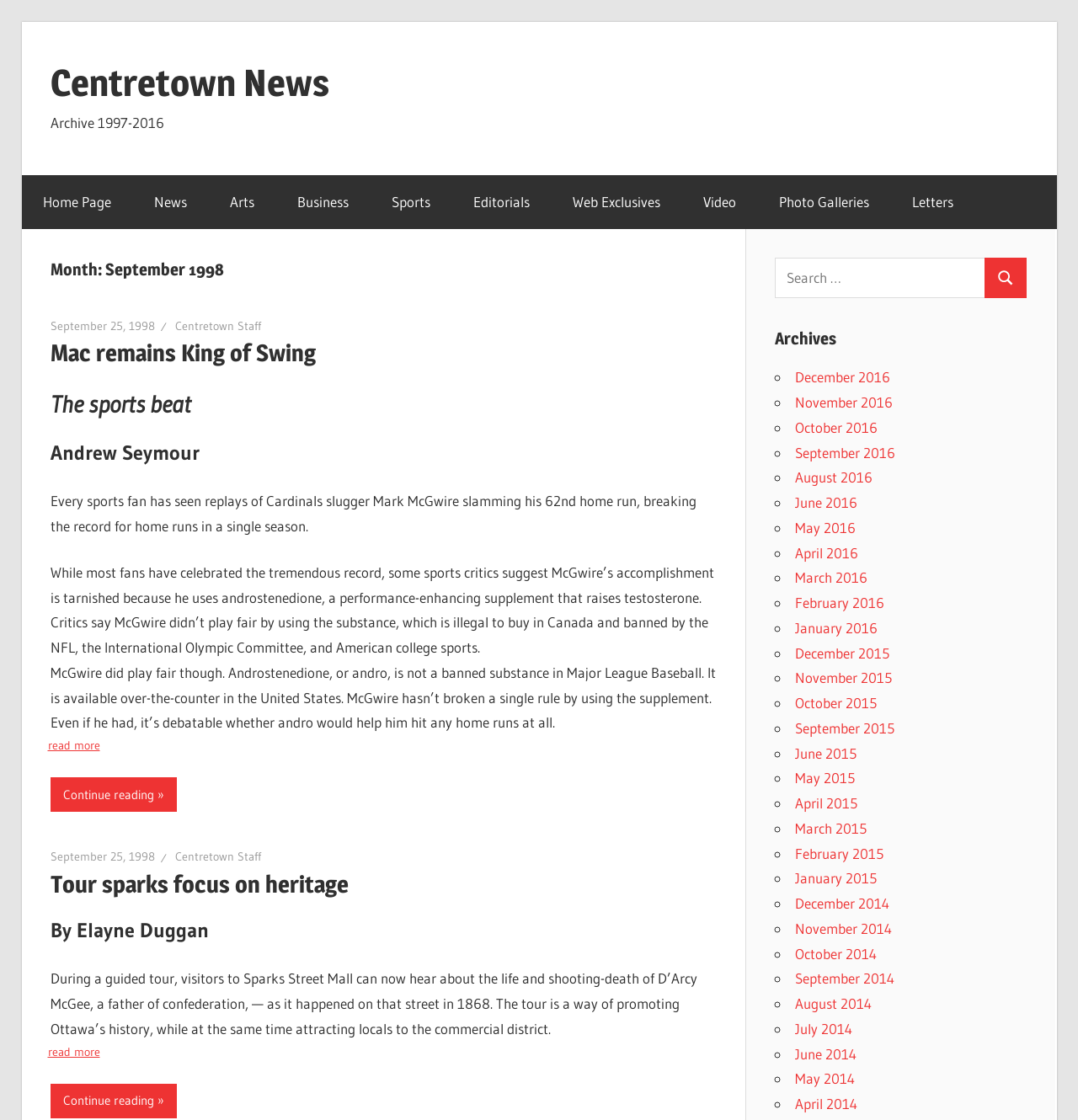Kindly determine the bounding box coordinates of the area that needs to be clicked to fulfill this instruction: "Click on the 'Home Page' link".

[0.02, 0.156, 0.123, 0.204]